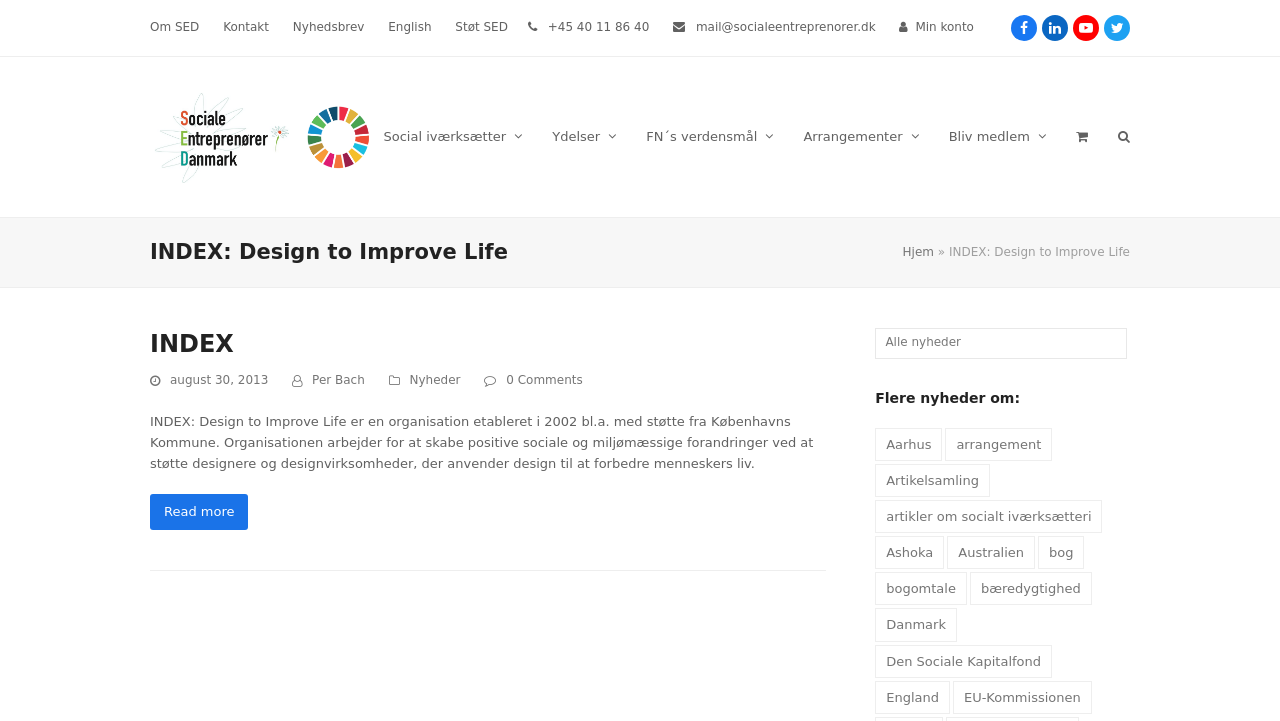Based on the image, please respond to the question with as much detail as possible:
What is the organization's name?

The organization's name is INDEX, which can be found in the header section of the webpage, specifically in the element with the text 'INDEX: Design to Improve Life'.